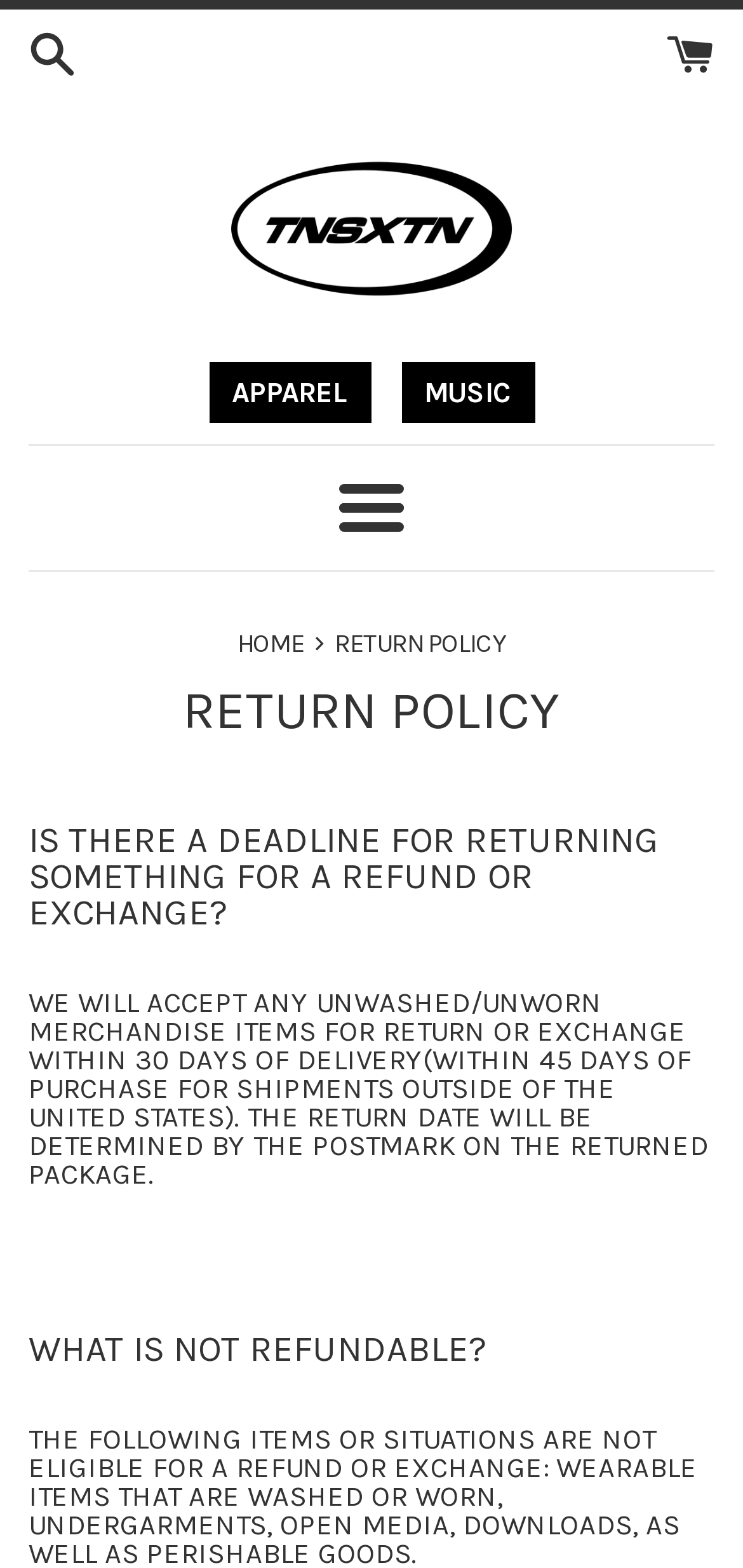What is the time frame for returning unwashed/unworn merchandise?
Based on the image, provide your answer in one word or phrase.

30 days